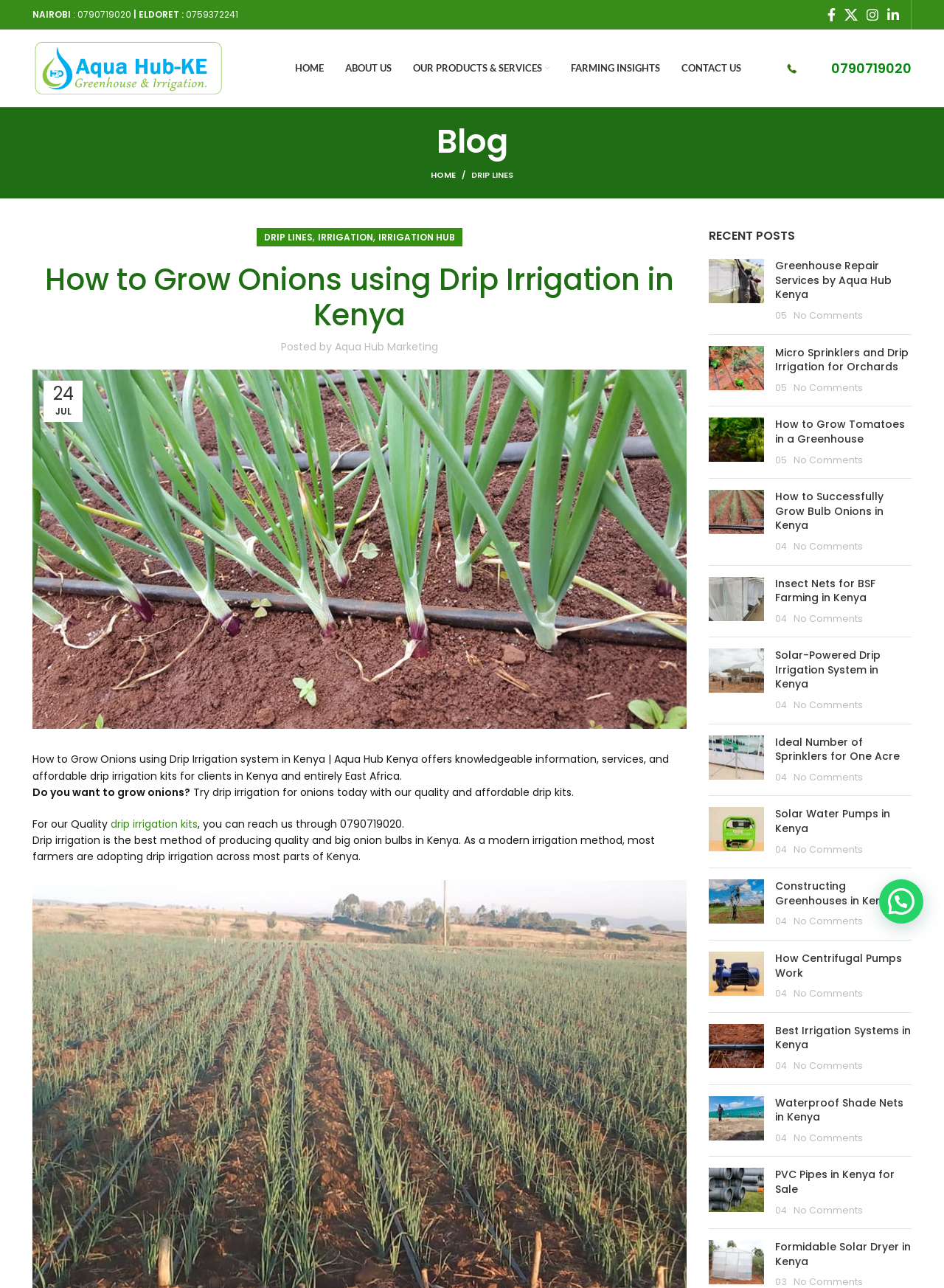Pinpoint the bounding box coordinates of the element to be clicked to execute the instruction: "View the post about Greenhouse Repair Services by Aqua Hub Kenya".

[0.821, 0.201, 0.944, 0.234]